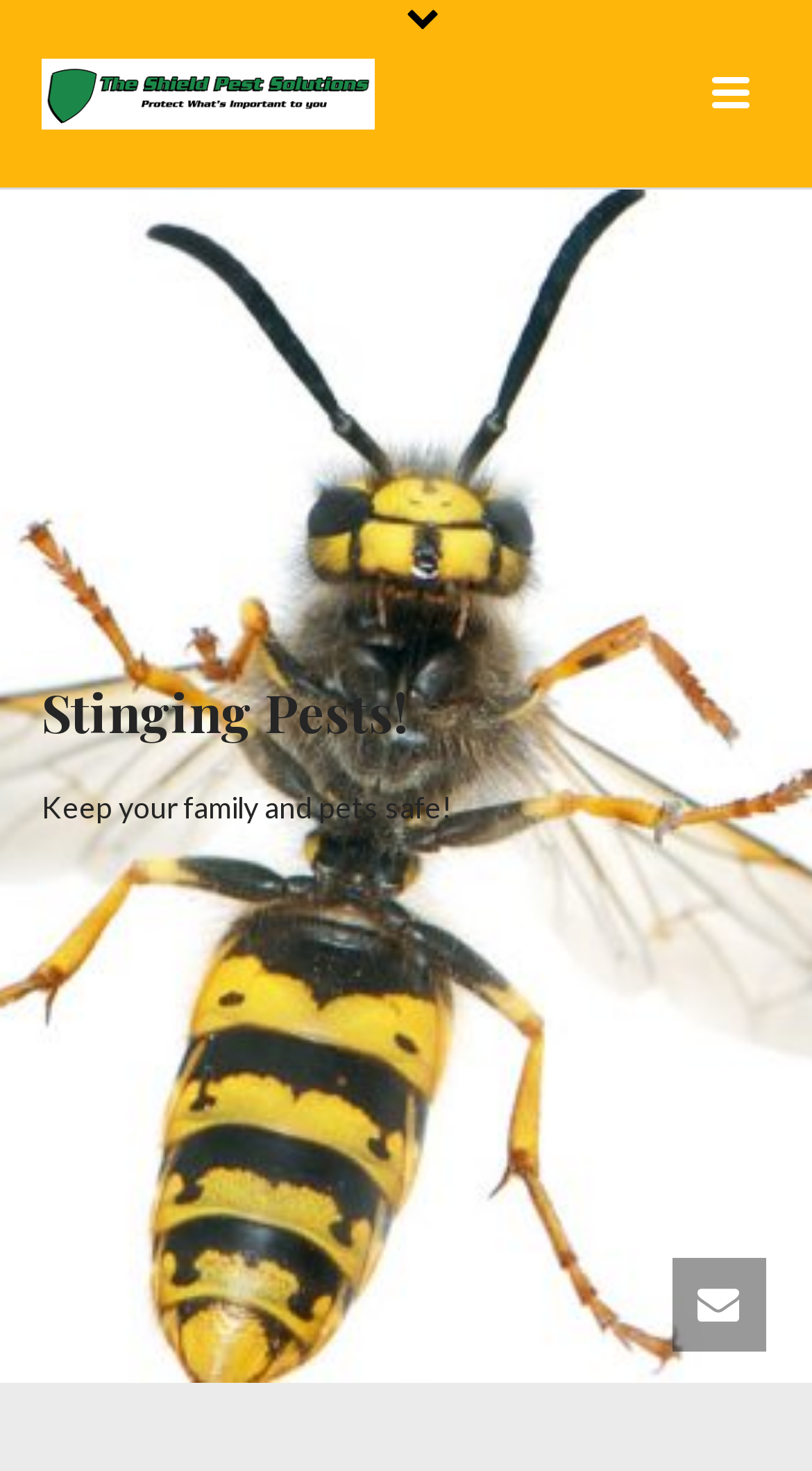Analyze the image and provide a detailed answer to the question: Are there any images on the webpage?

There are multiple images on the webpage, including a logo or banner image at the top, as well as smaller images scattered throughout the content, likely used to illustrate the different types of pests being discussed.